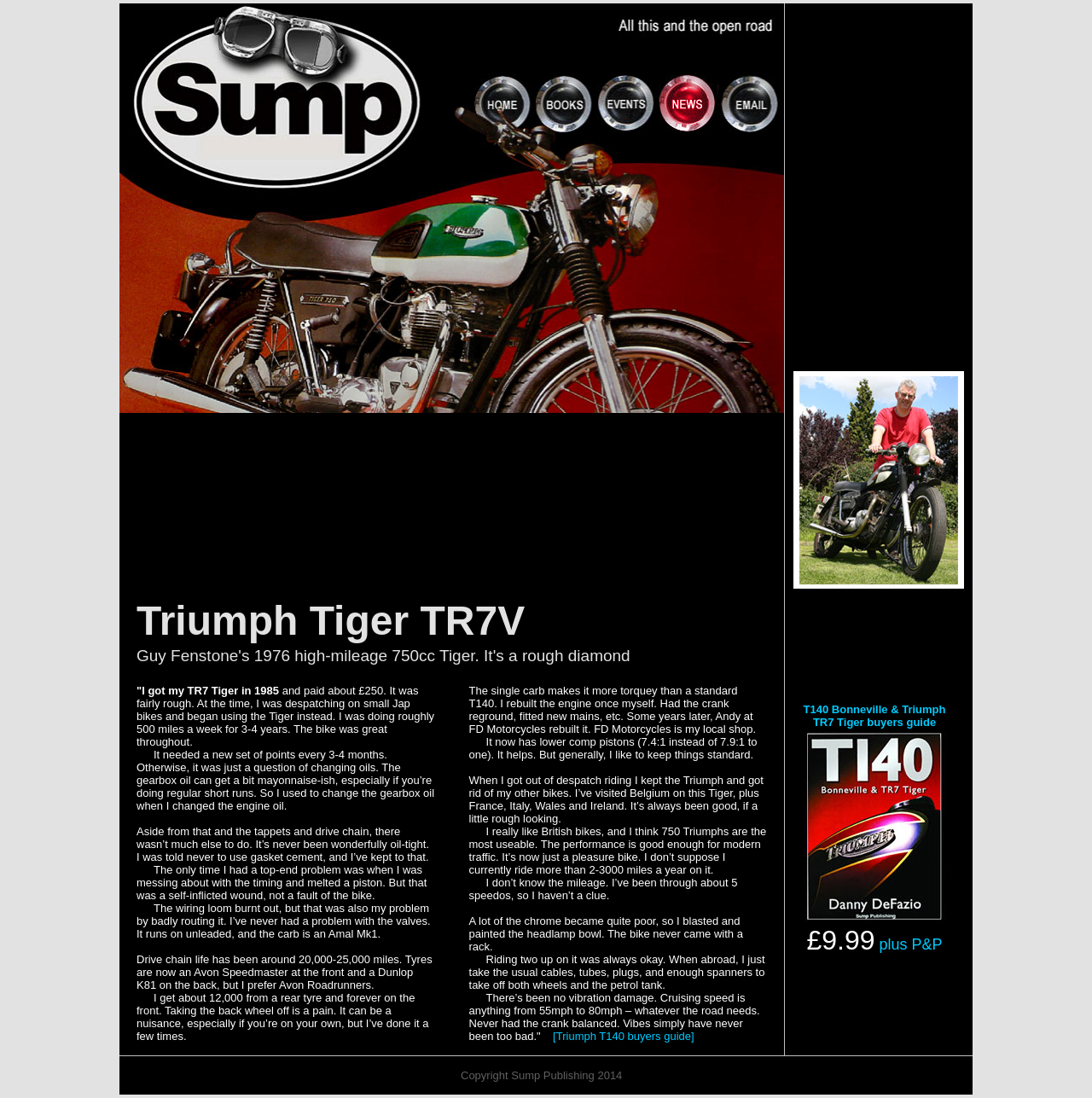What is the price of the T140 Bonneville and Triumph TR7 Tiger buyers guide?
Using the image, elaborate on the answer with as much detail as possible.

The price is mentioned in the text 'T140 Bonneville & Triumph TR7 Tiger buyers guide £9.99 plus P&P'.